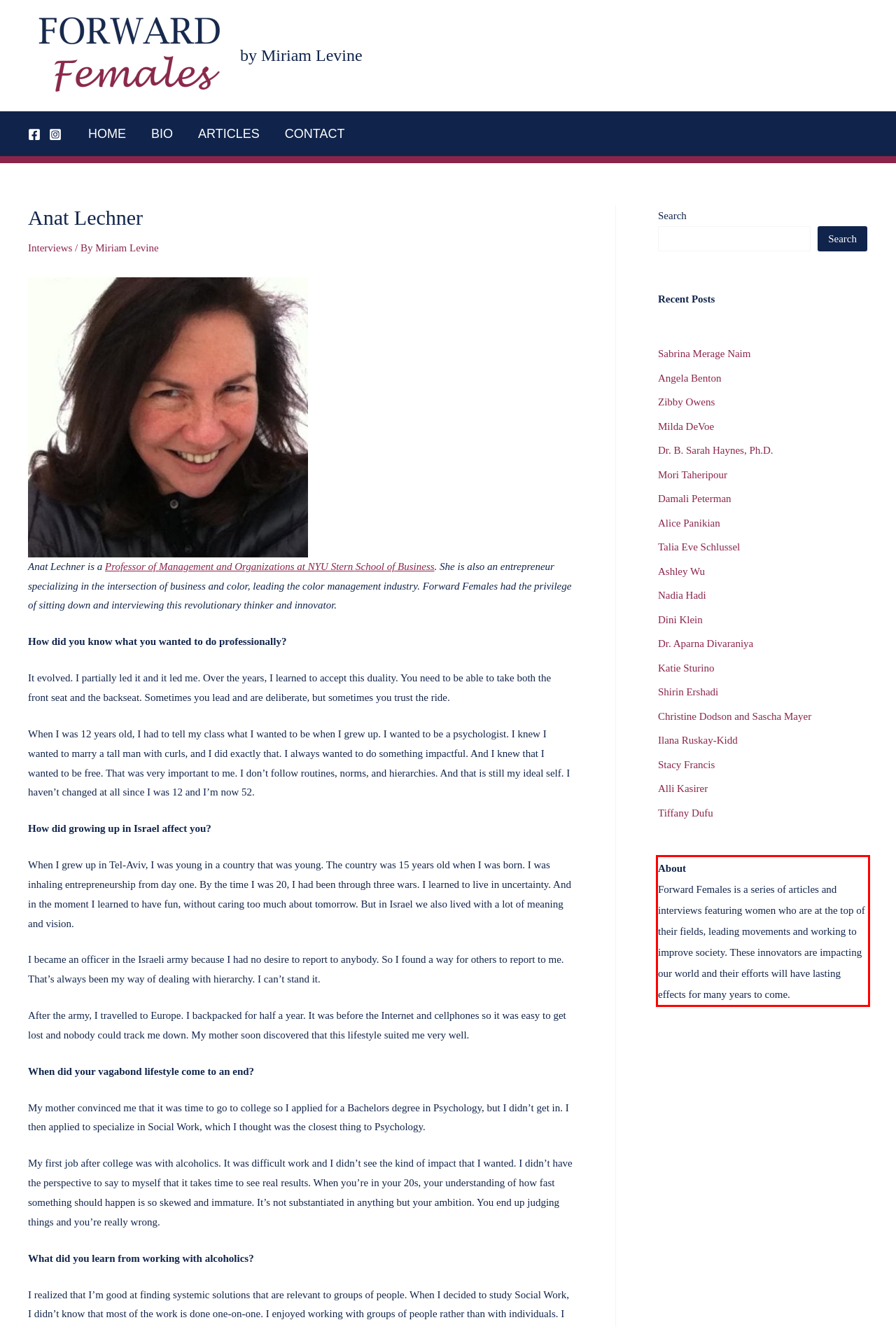Using the provided screenshot, read and generate the text content within the red-bordered area.

About Forward Females is a series of articles and interviews featuring women who are at the top of their fields, leading movements and working to improve society. These innovators are impacting our world and their efforts will have lasting effects for many years to come.